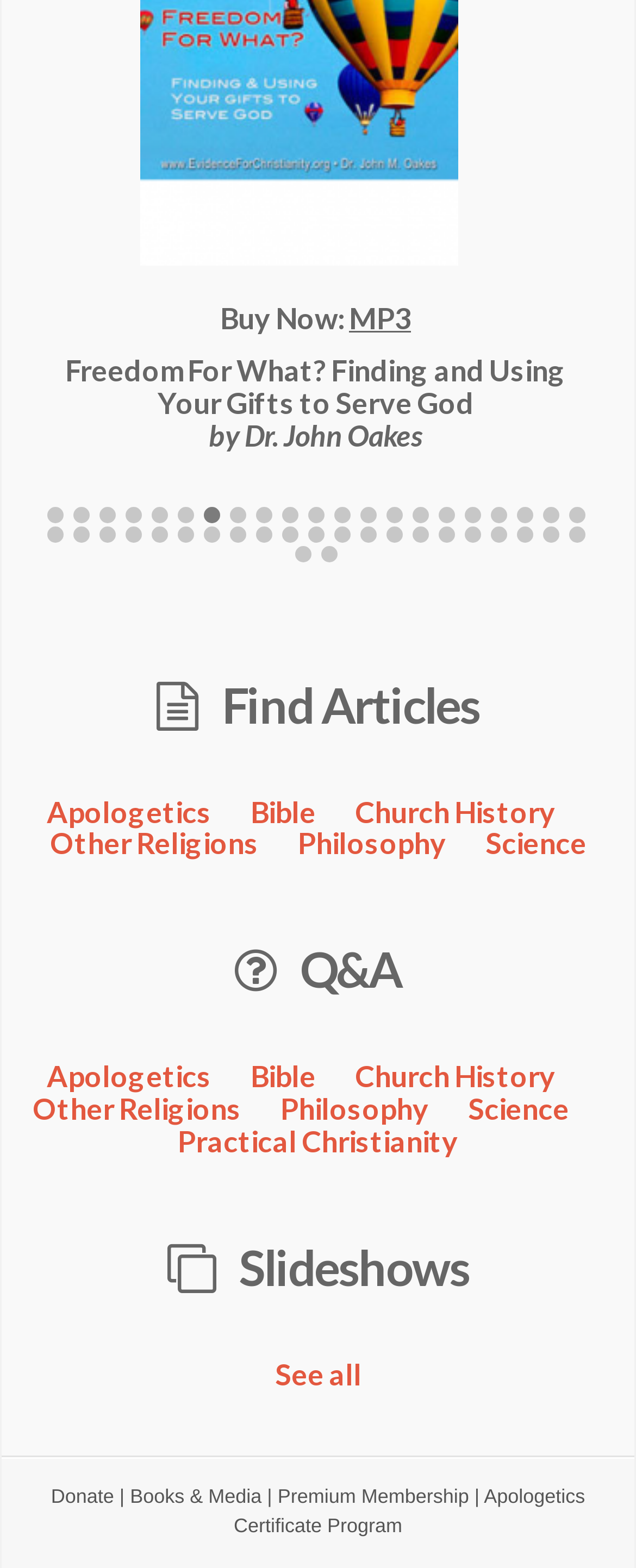Locate the bounding box coordinates of the clickable part needed for the task: "Click the 'Donate' link".

[0.08, 0.947, 0.179, 0.962]